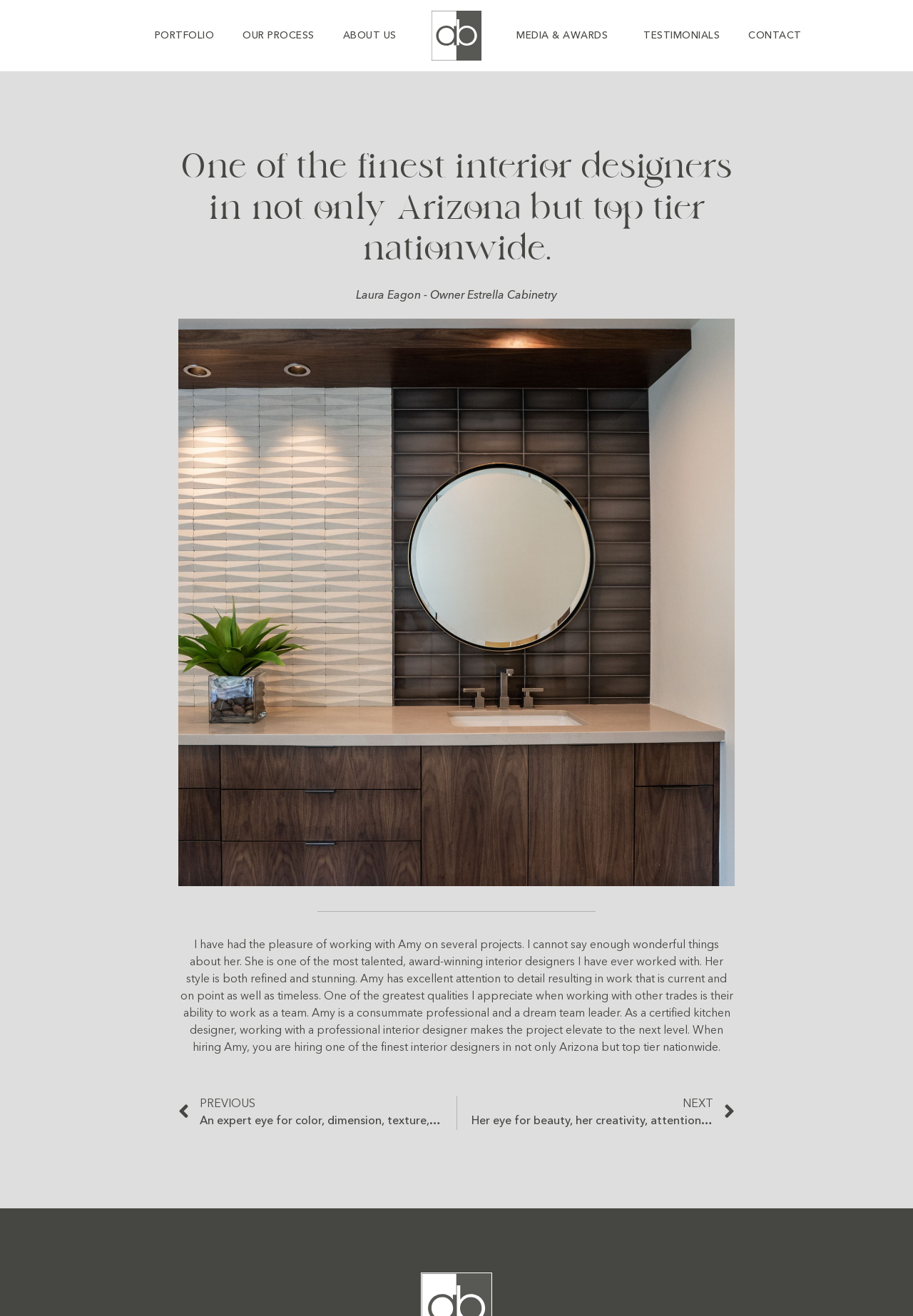Please find the bounding box coordinates of the element that needs to be clicked to perform the following instruction: "Click on the 'JOIN US' link". The bounding box coordinates should be four float numbers between 0 and 1, represented as [left, top, right, bottom].

None